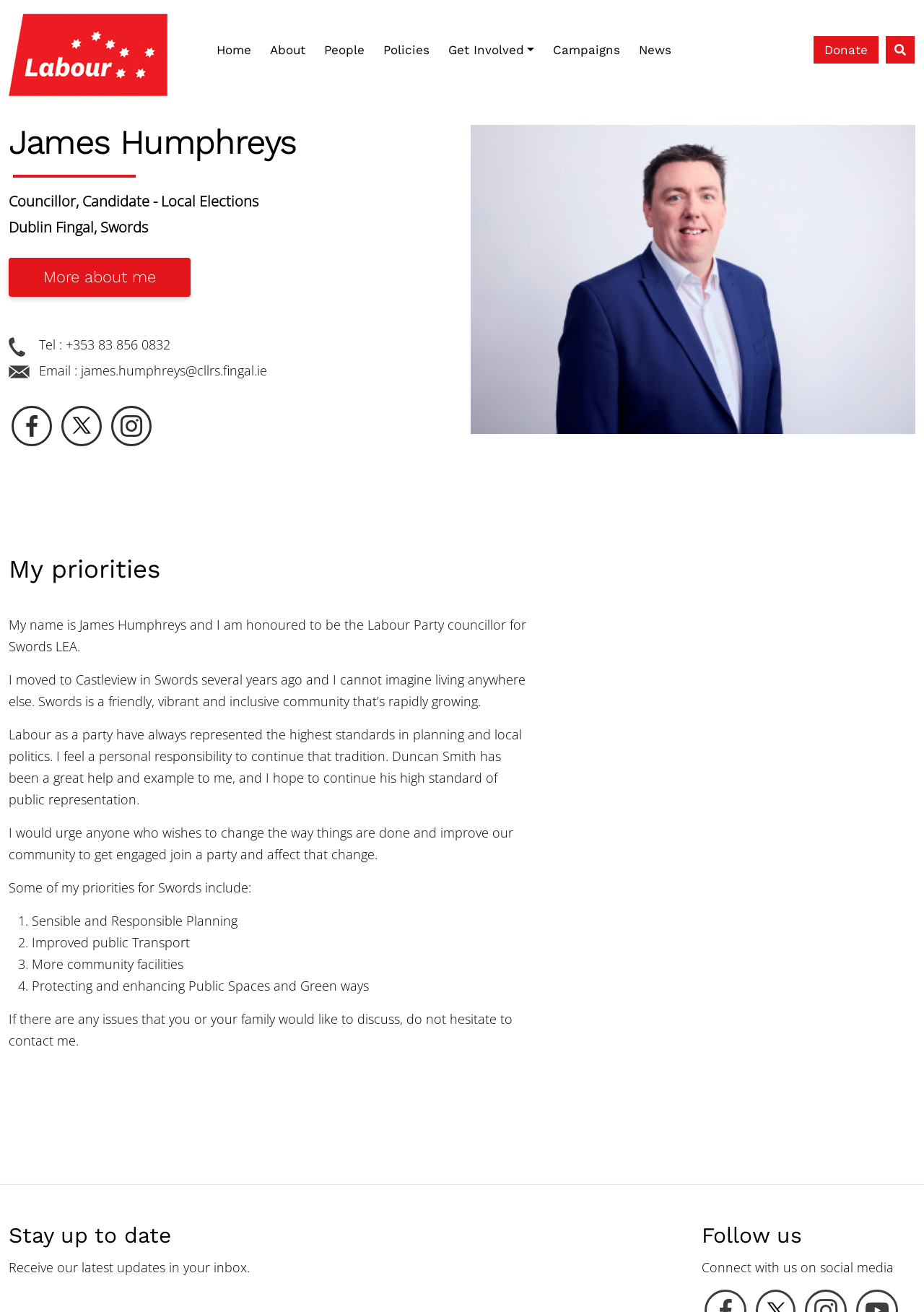What is the councillor's party affiliation?
We need a detailed and exhaustive answer to the question. Please elaborate.

The councillor's party affiliation is mentioned in the static text 'I am honoured to be the Labour Party councillor for Swords LEA.'